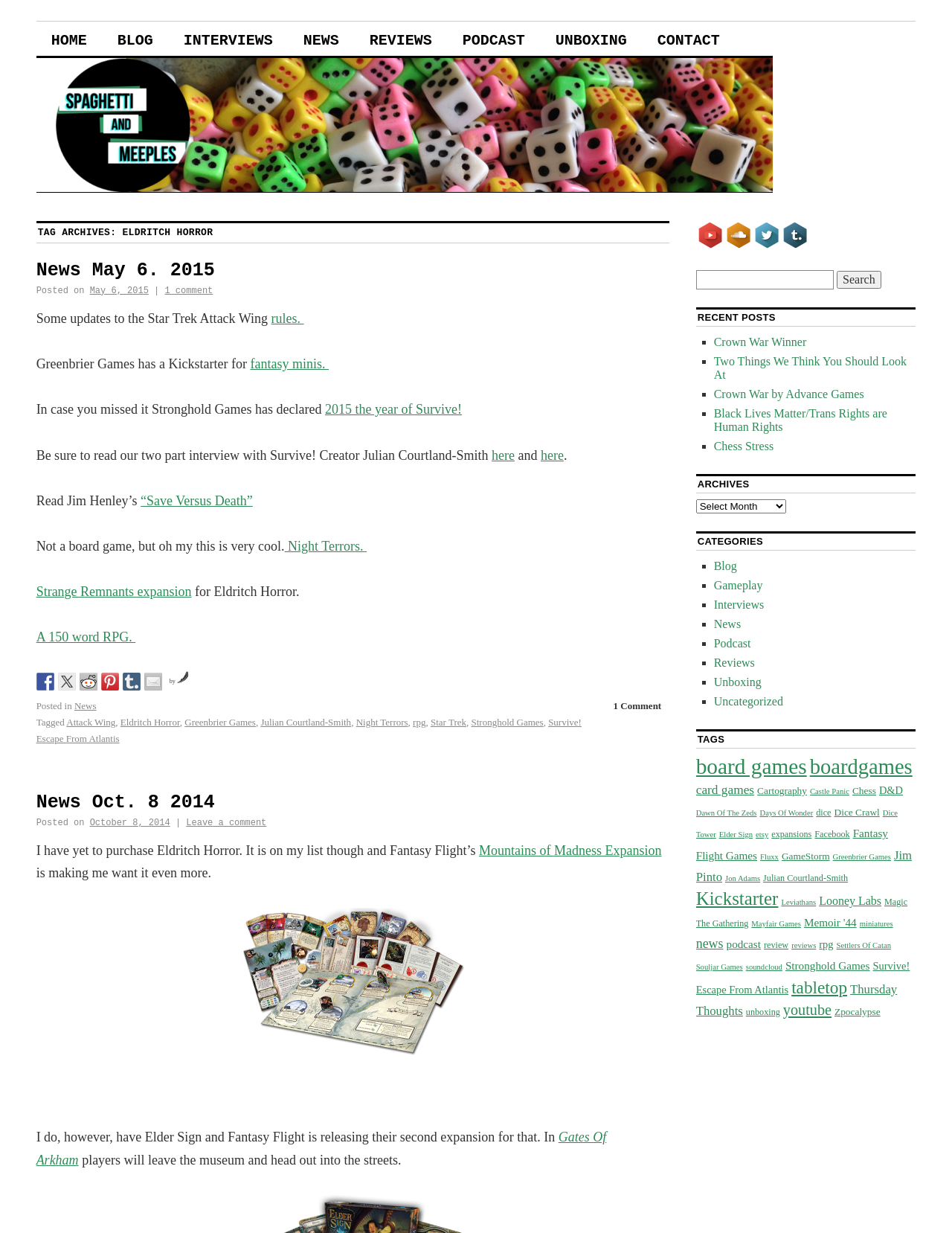Locate the bounding box coordinates of the element that should be clicked to execute the following instruction: "Click on the HOME link".

[0.038, 0.018, 0.107, 0.045]